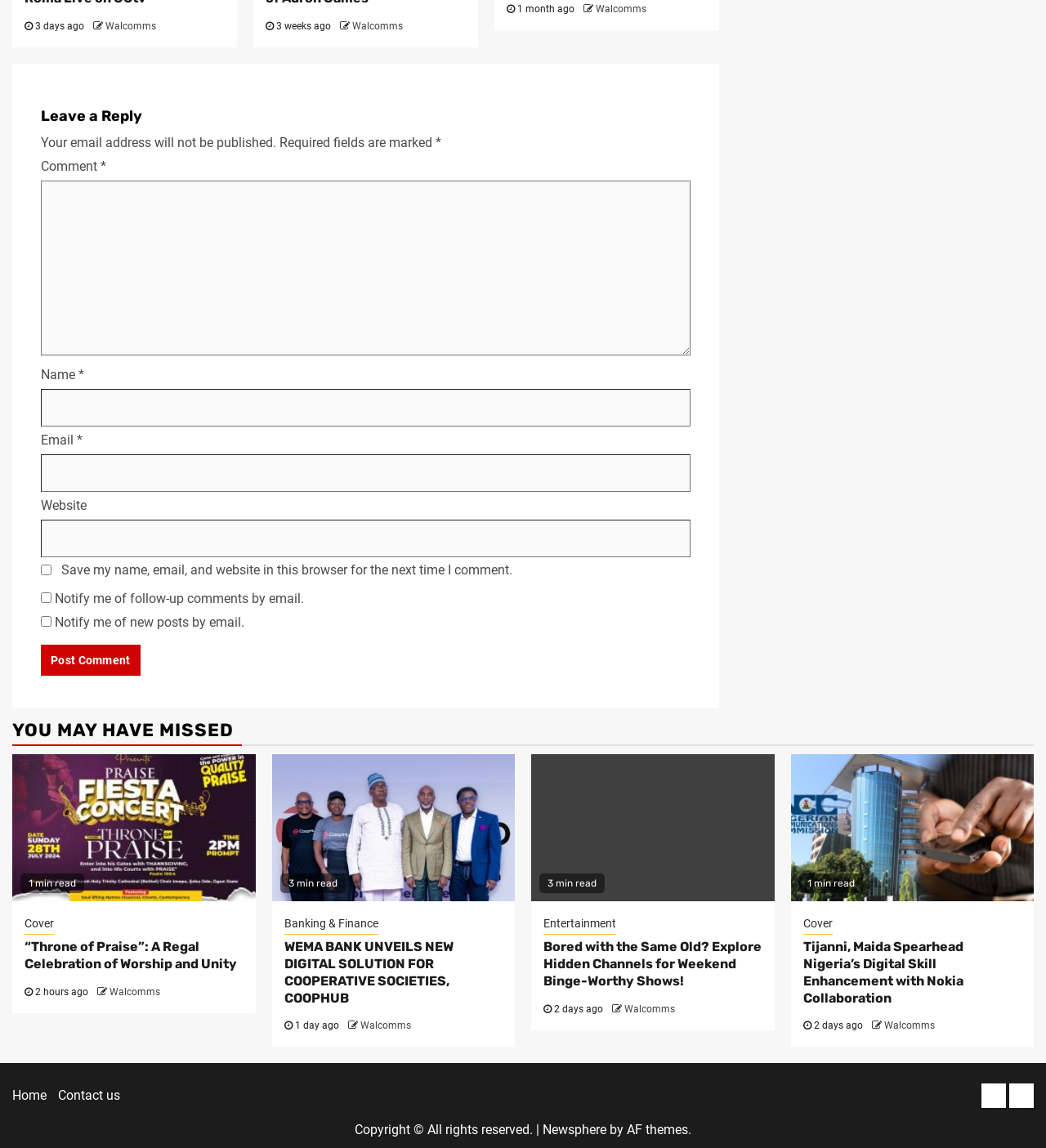Determine the bounding box coordinates of the section to be clicked to follow the instruction: "Visit Walcomms". The coordinates should be given as four float numbers between 0 and 1, formatted as [left, top, right, bottom].

[0.101, 0.018, 0.149, 0.028]